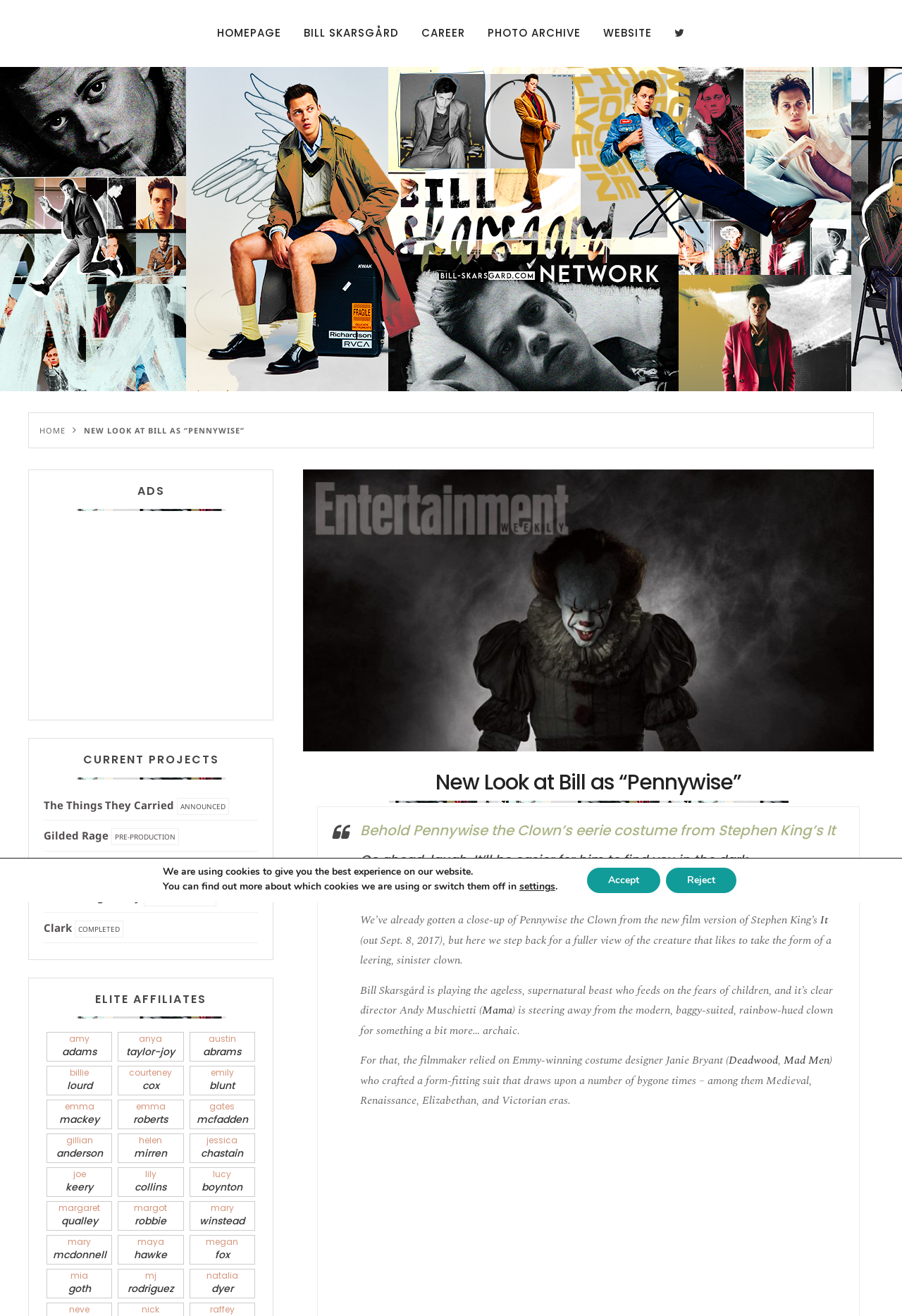Please identify the bounding box coordinates of the region to click in order to complete the given instruction: "Read the article about Pennywise the Clown". The coordinates should be four float numbers between 0 and 1, i.e., [left, top, right, bottom].

[0.399, 0.623, 0.937, 0.639]